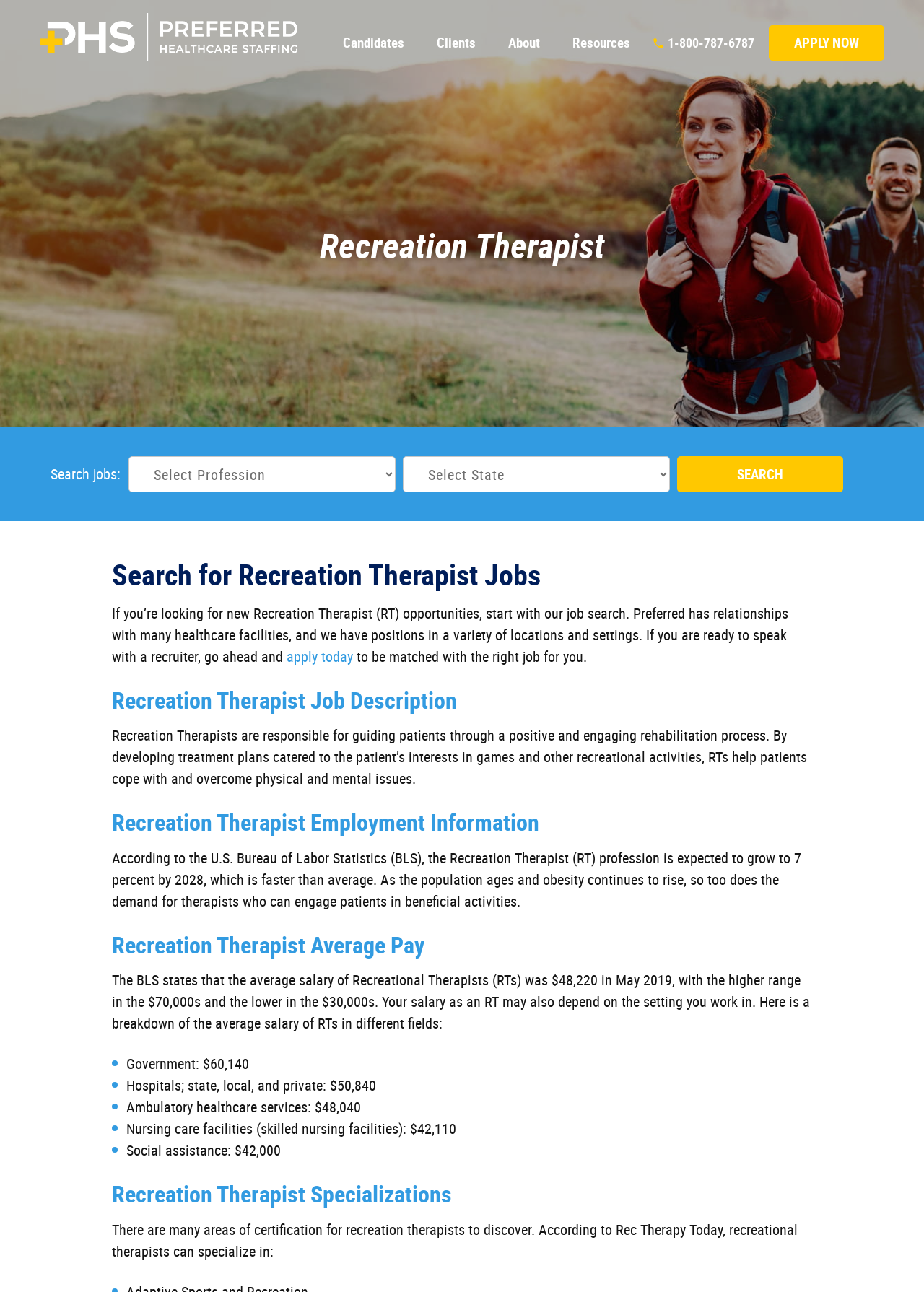Respond with a single word or phrase to the following question:
What is the expected growth rate of the Recreation Therapist profession?

7 percent